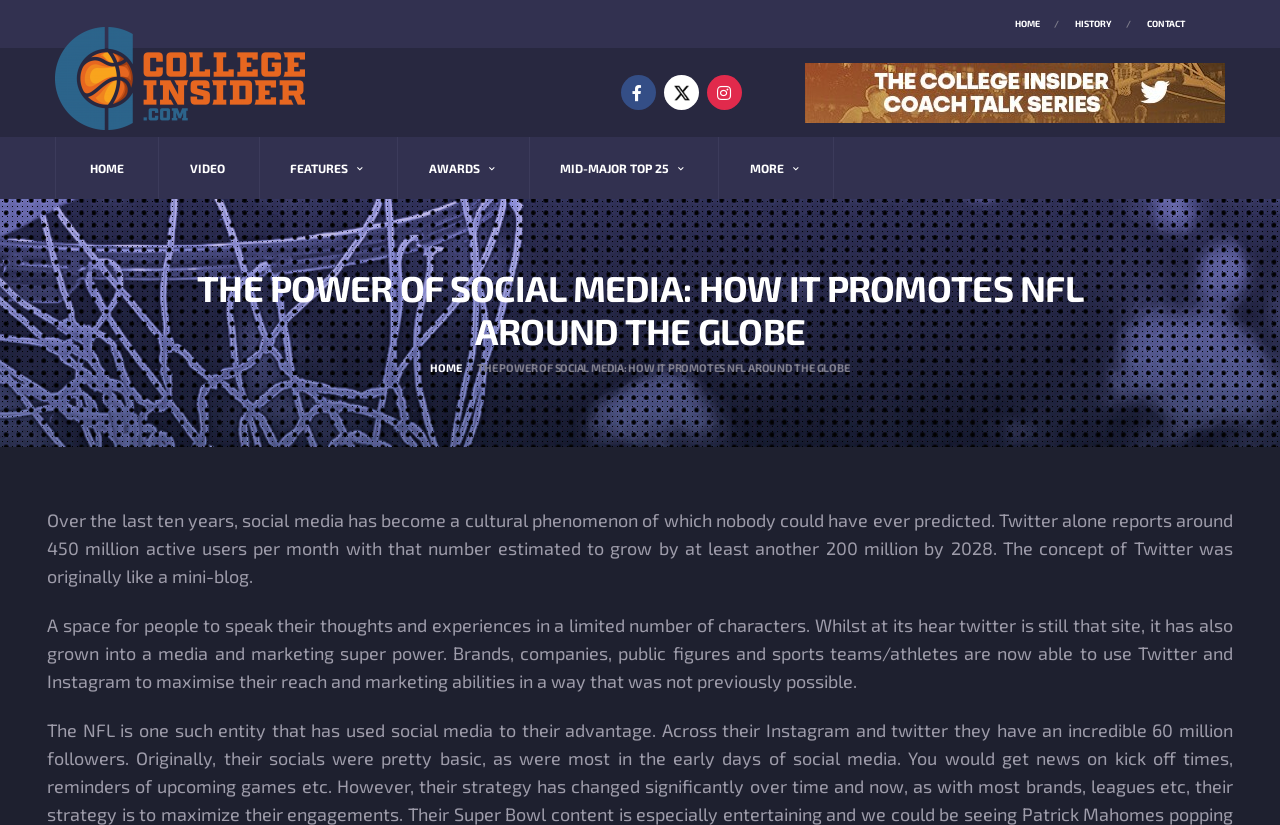Please find the bounding box coordinates for the clickable element needed to perform this instruction: "Click on HOME".

[0.793, 0.0, 0.812, 0.058]